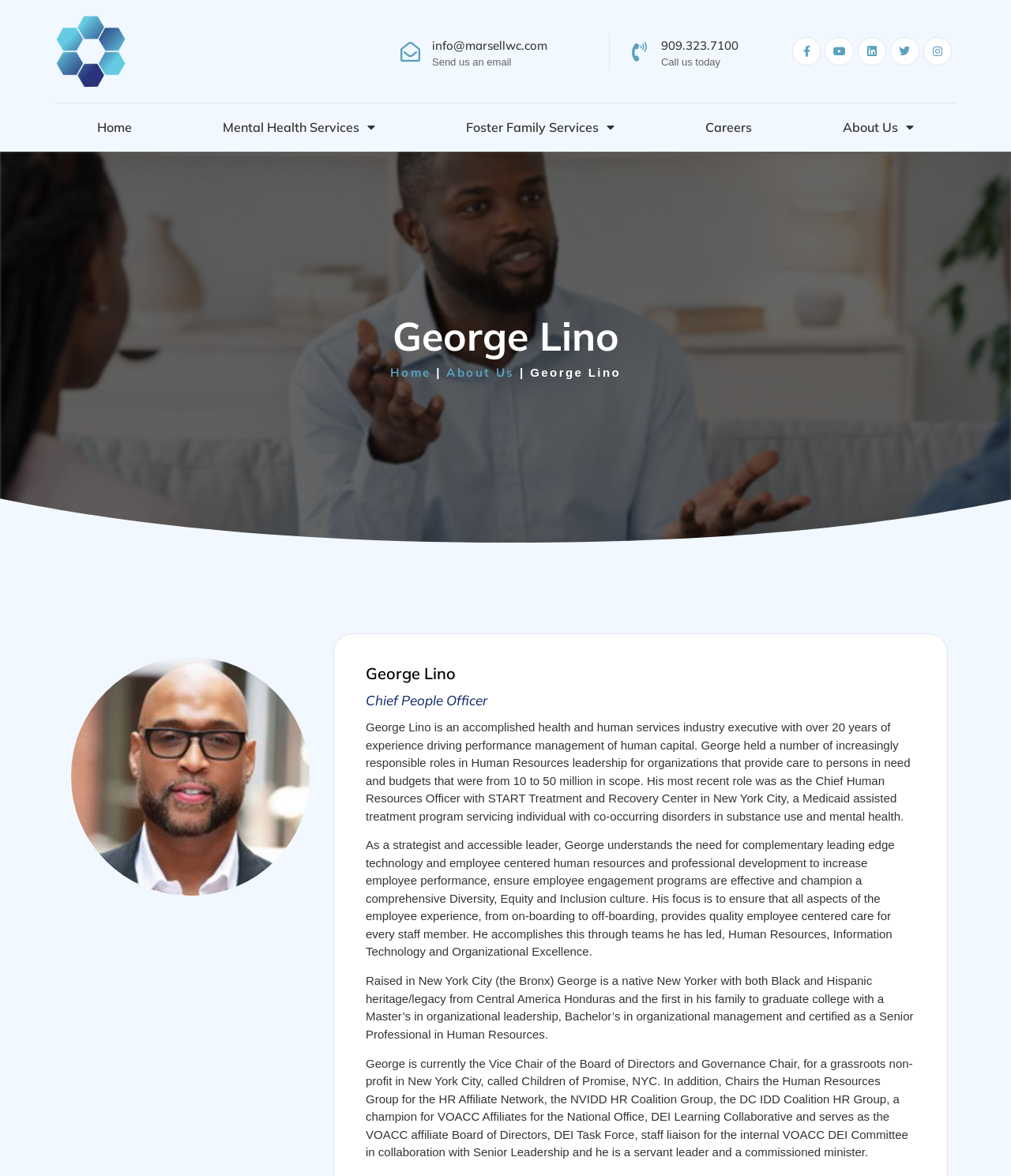Locate the bounding box coordinates of the clickable region necessary to complete the following instruction: "Send an email". Provide the coordinates in the format of four float numbers between 0 and 1, i.e., [left, top, right, bottom].

[0.427, 0.048, 0.506, 0.058]